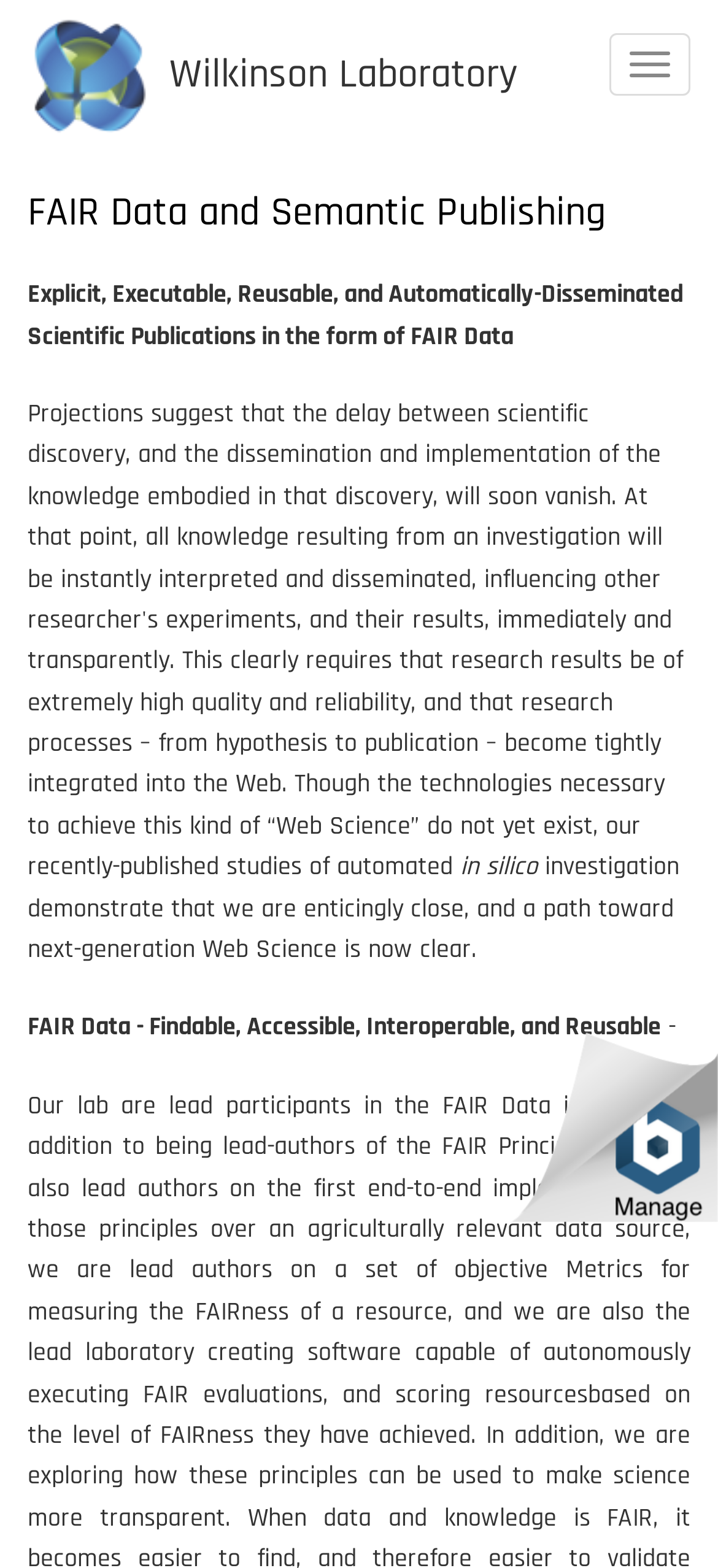Create an elaborate caption for the webpage.

The webpage is about FAIR Data and Semantic Publishing, specifically related to the Wilkinson Laboratory. At the top-left corner, there is a "Skip to main content" link. Next to it, on the top-right corner, is a "Toggle navigation" button. 

Below the top section, there is a navigation menu with two links: "Home" and "Wilkinson Laboratory". The "Home" link has an accompanying image with the same label. 

The main content area is headed by a title "FAIR Data and Semantic Publishing" in a prominent font size. Below the title, there is a descriptive paragraph that explains the concept of FAIR Data in the context of scientific publications. The text mentions that the investigation demonstrates the feasibility of next-generation Web Science.

Further down, there is a highlighted text "in silico" which seems to be a key term or concept. Below it, there is another paragraph that elaborates on the FAIR Data concept, explaining that it stands for Findable, Accessible, Interoperable, and Reusable.

On the right side of the page, near the bottom, there is an image of Bitnami, which might be a related project or partner.